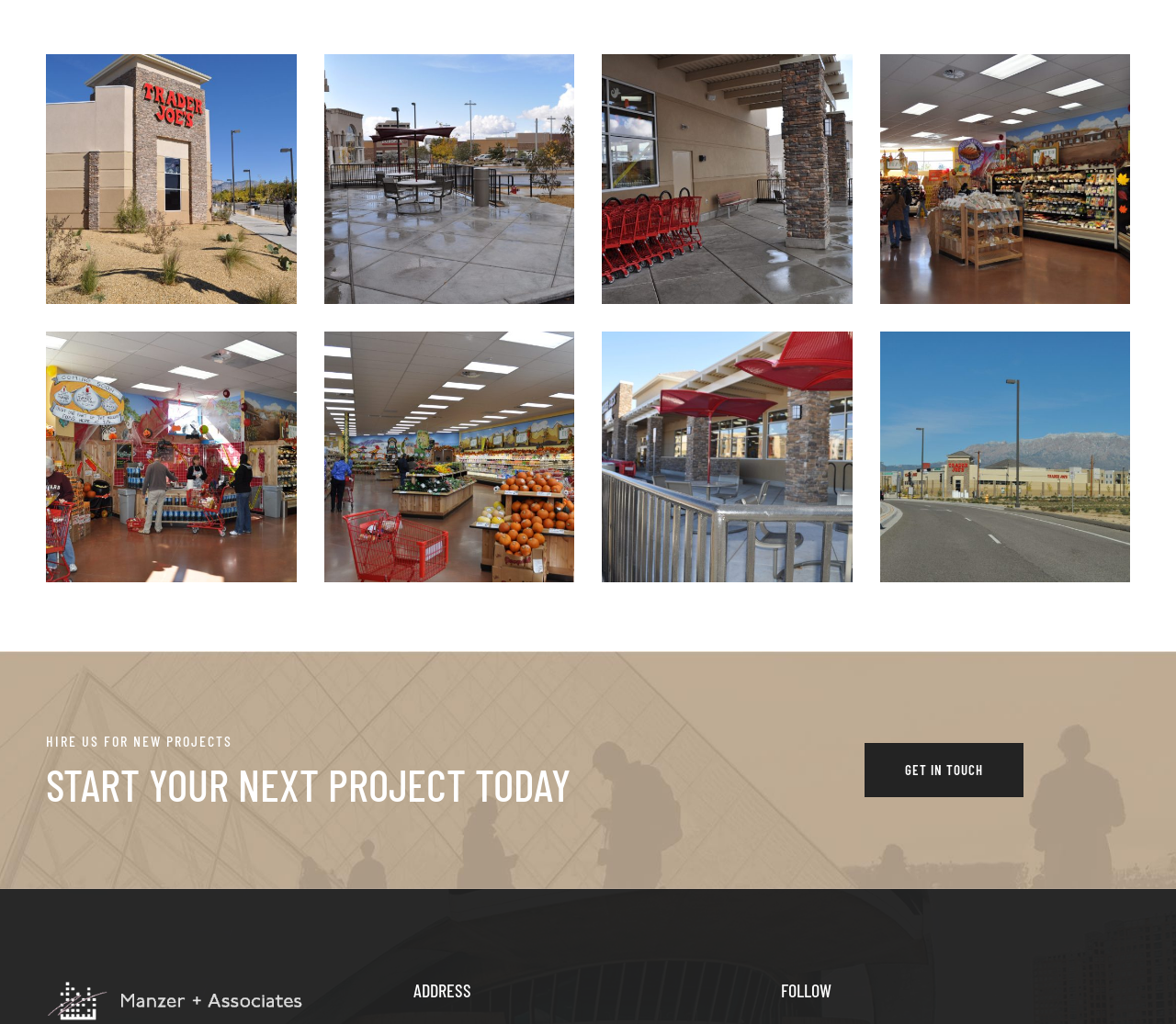Please identify the bounding box coordinates of the region to click in order to complete the given instruction: "Click the 'HIRE US FOR NEW PROJECTS' heading". The coordinates should be four float numbers between 0 and 1, i.e., [left, top, right, bottom].

[0.039, 0.716, 0.63, 0.731]